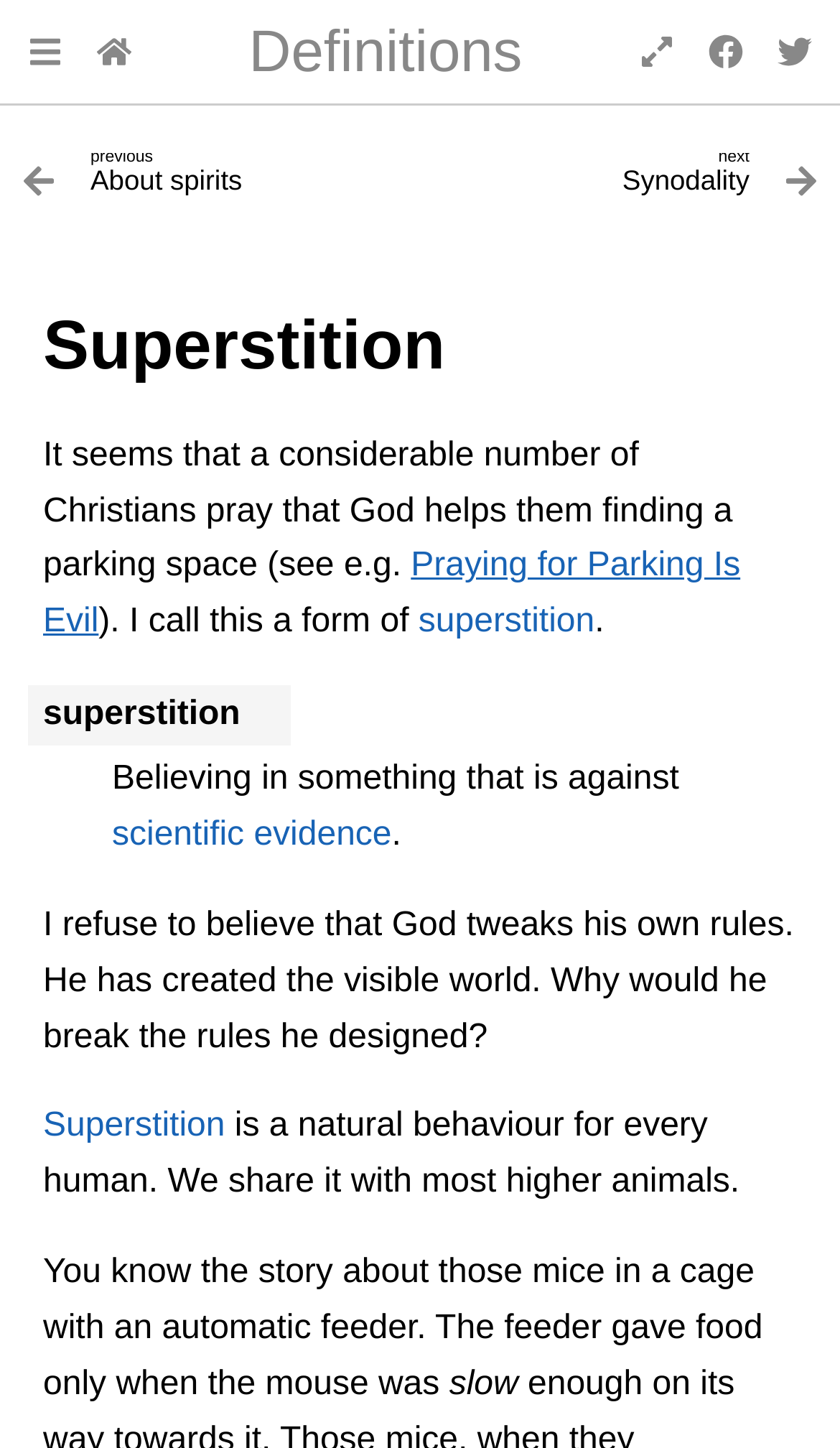Find the bounding box coordinates of the element's region that should be clicked in order to follow the given instruction: "View definitions". The coordinates should consist of four float numbers between 0 and 1, i.e., [left, top, right, bottom].

[0.296, 0.012, 0.622, 0.058]